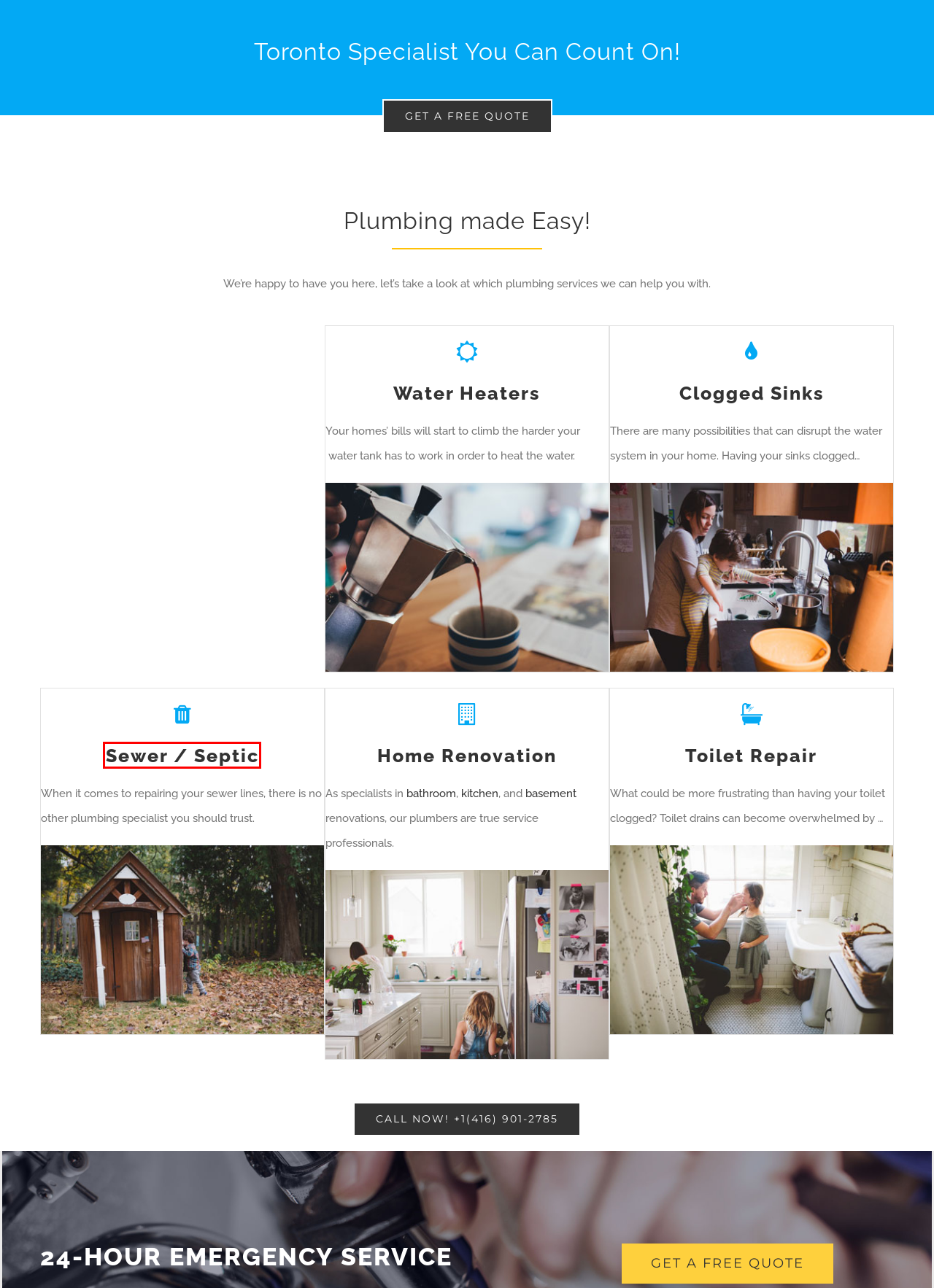You are provided with a screenshot of a webpage containing a red rectangle bounding box. Identify the webpage description that best matches the new webpage after the element in the bounding box is clicked. Here are the potential descriptions:
A. Water Heater – Capital PH
B. Avada - The #1 Selling Website Builder for WordPress & WooCommerce
C. Toilet Repair – Capital PH
D. Sewer Line – Capital PH
E. About Capital Plumbing – Capital PH
F. Clogged Sink – Capital PH
G. Home Renovation – Capital PH
H. Contact Us – Capital PH

D